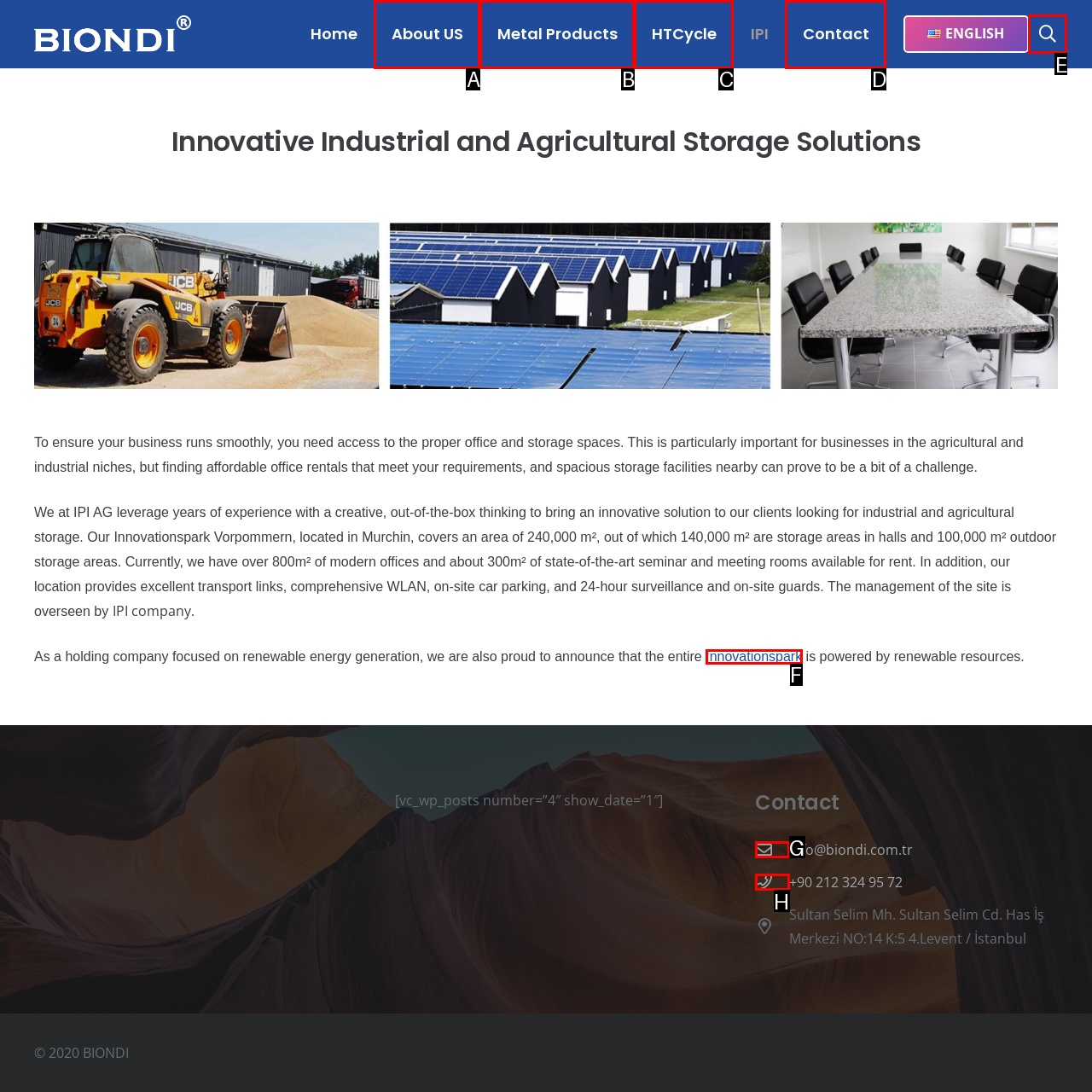Please identify the correct UI element to click for the task: Search for something Respond with the letter of the appropriate option.

E